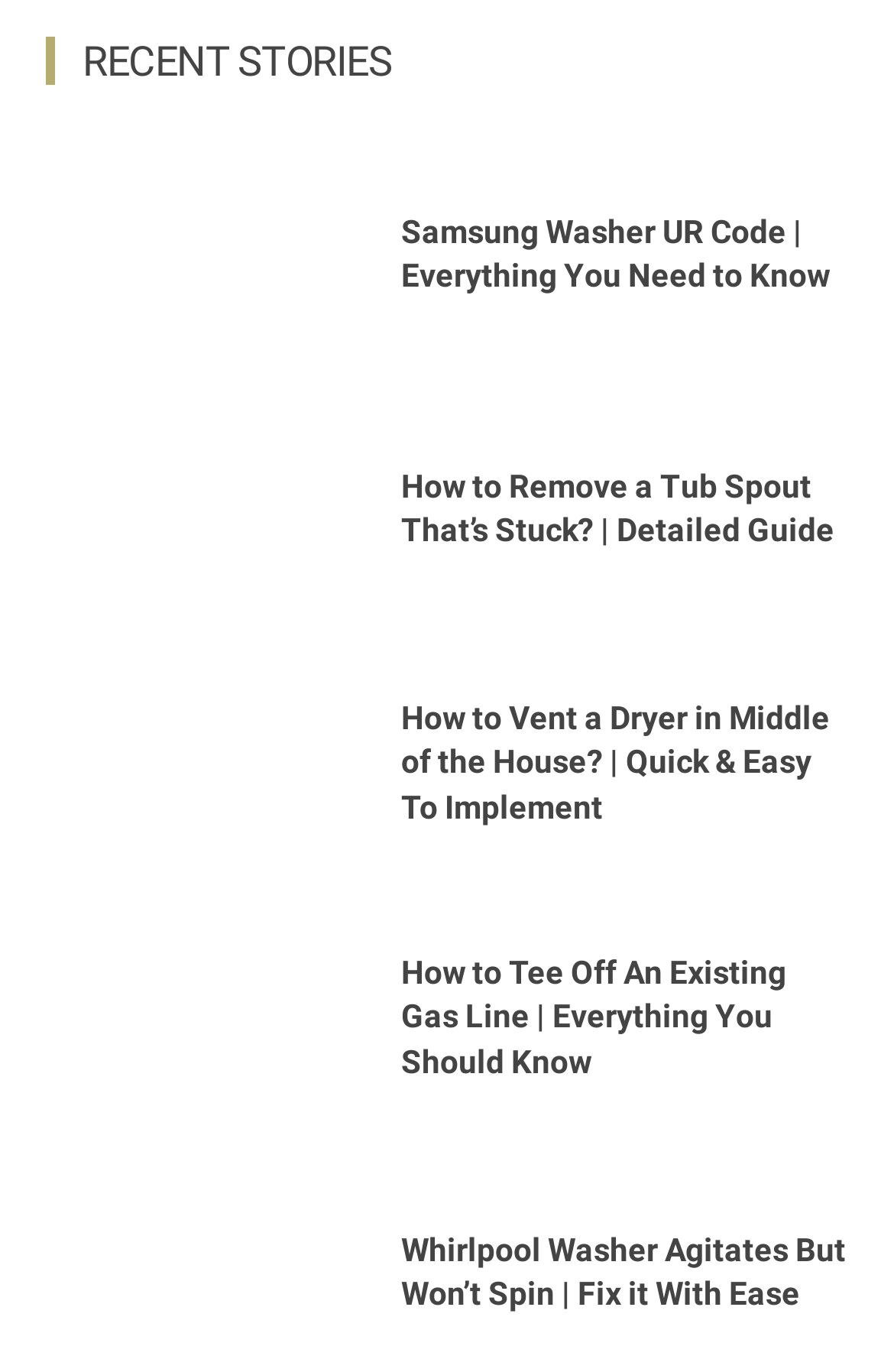Please give a concise answer to this question using a single word or phrase: 
What is the last topic on the webpage?

Whirlpool Washer